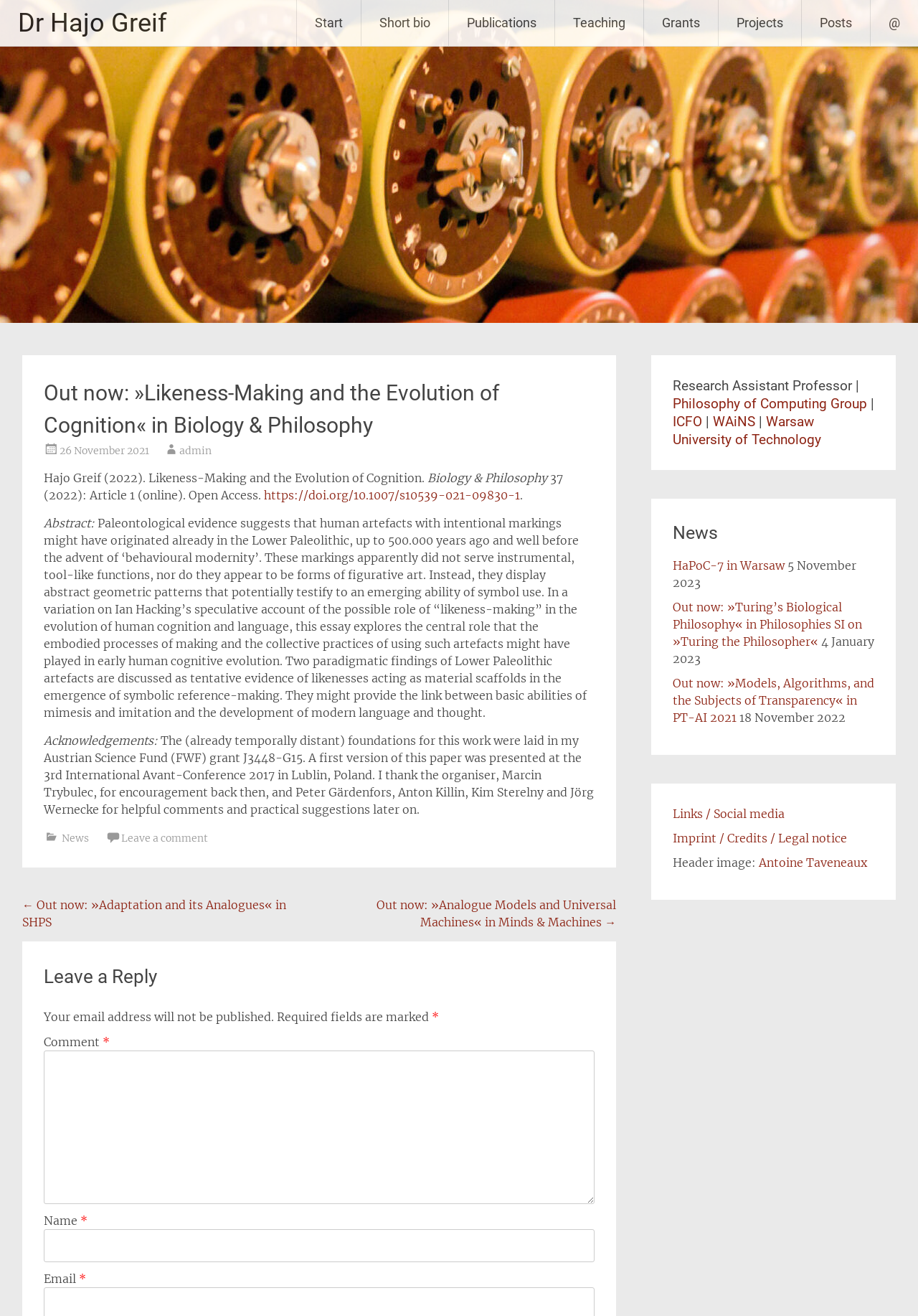Specify the bounding box coordinates for the region that must be clicked to perform the given instruction: "Read the abstract of the article".

[0.048, 0.392, 0.639, 0.547]